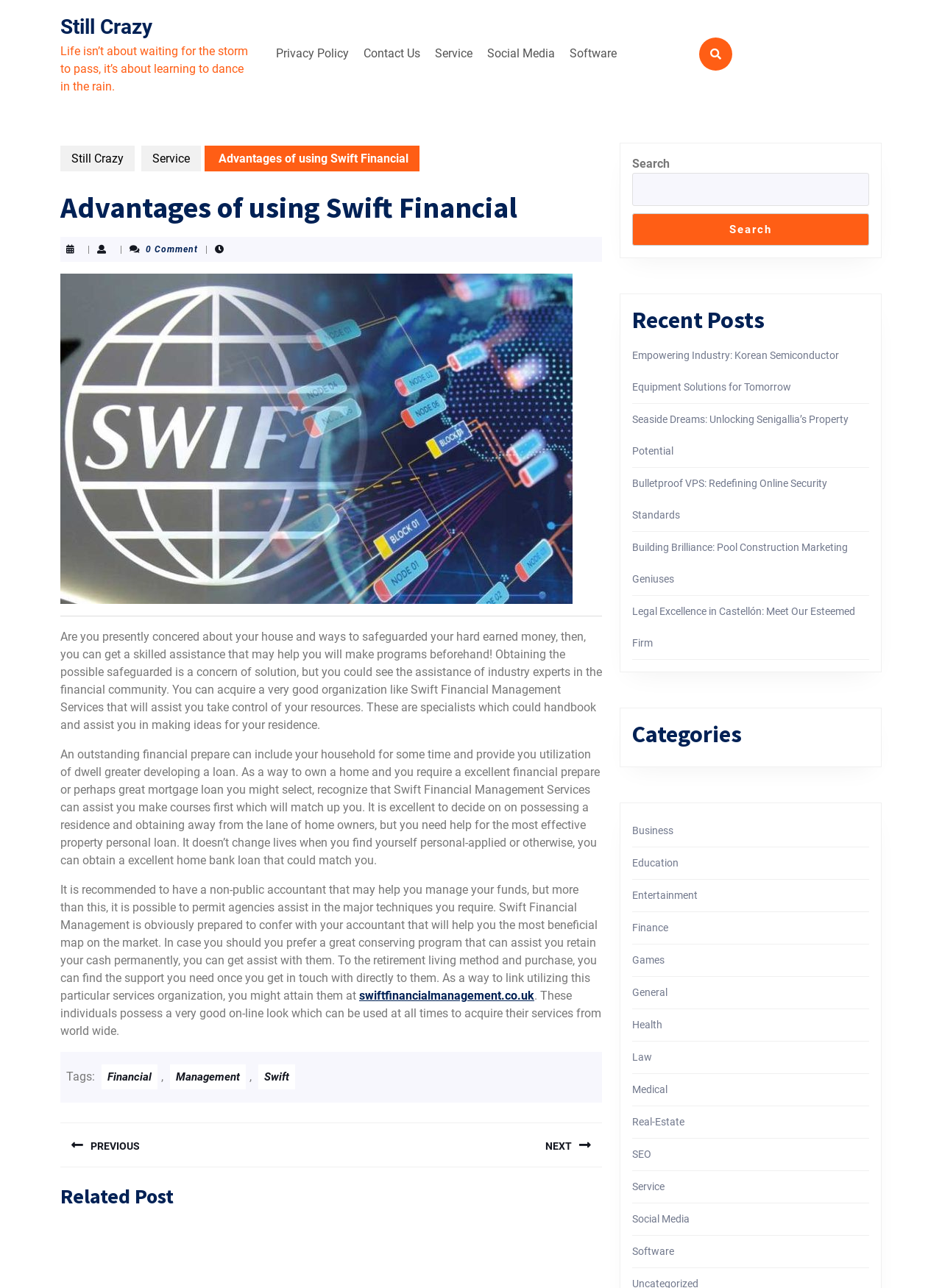Find the bounding box coordinates of the clickable area required to complete the following action: "Visit the 'Service' page".

[0.455, 0.03, 0.508, 0.053]